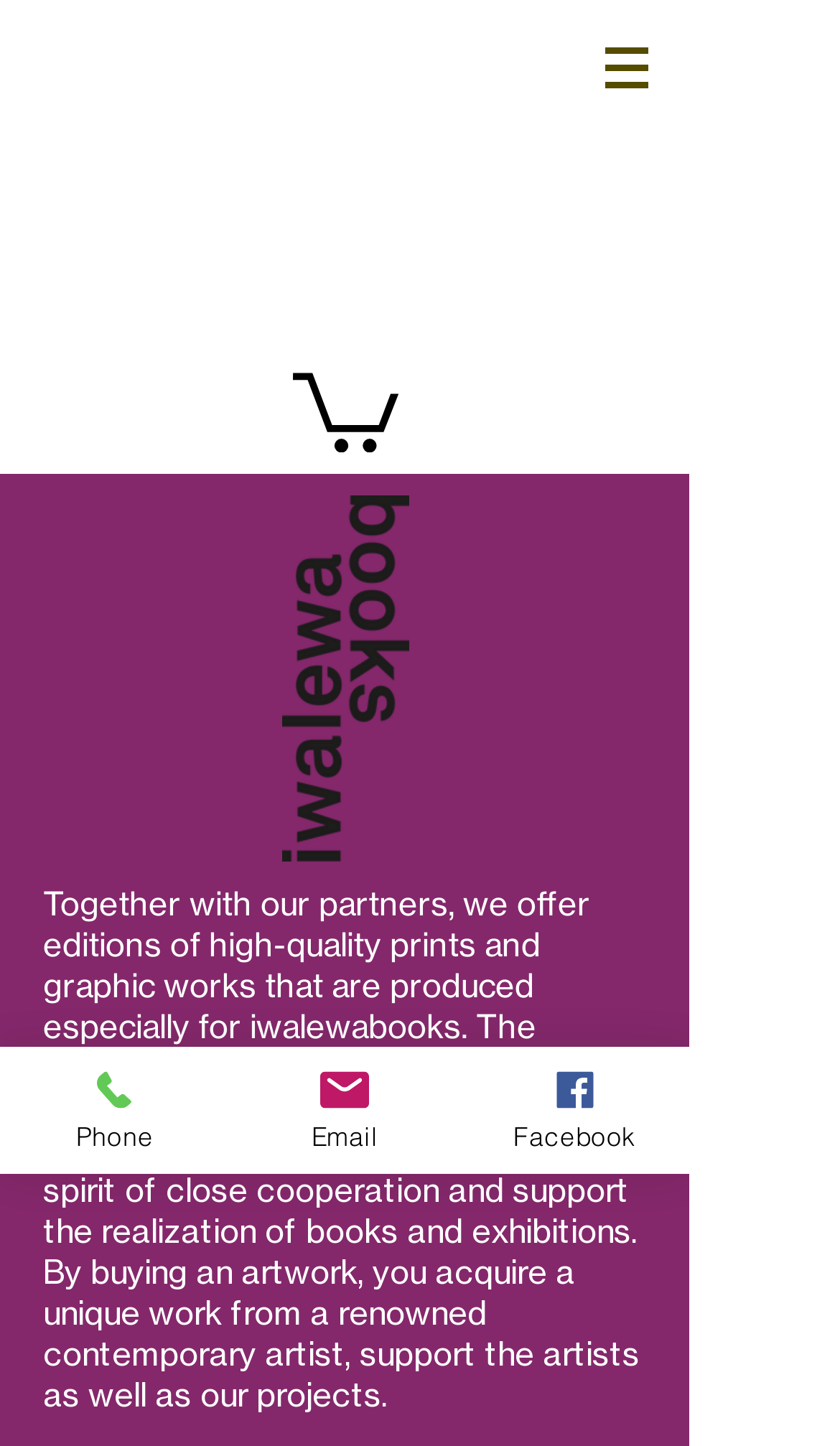How many social media links are present?
Using the image as a reference, answer the question with a short word or phrase.

1